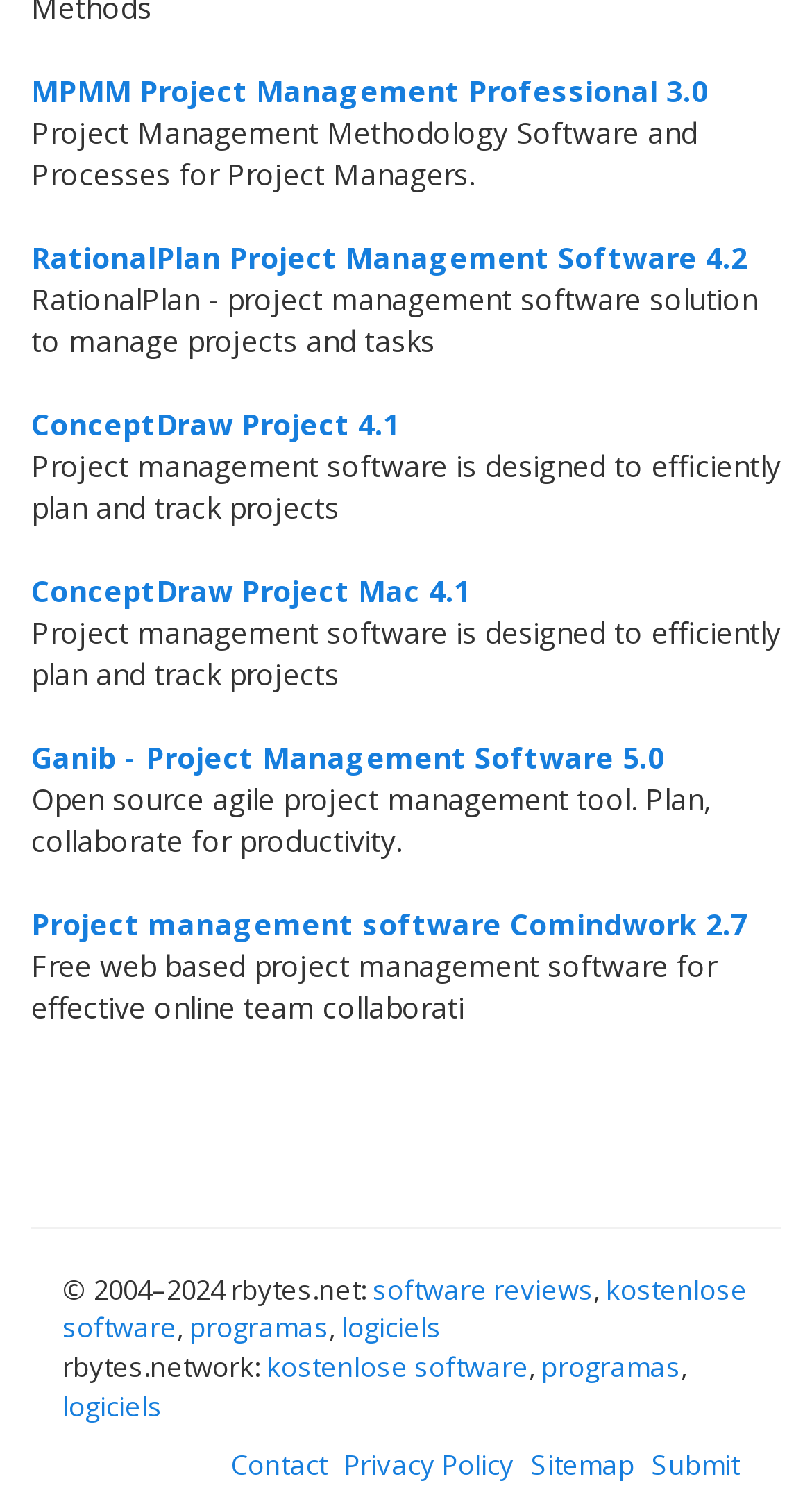How many languages are supported by the website?
Based on the visual details in the image, please answer the question thoroughly.

I found links to 'software reviews', 'kostenlose software', and 'logiciels' which suggest that the website supports at least three languages: English, German, and French.